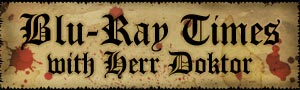What is the likely topic of the section introduced by this header?
Using the image, answer in one word or phrase.

Horror movies